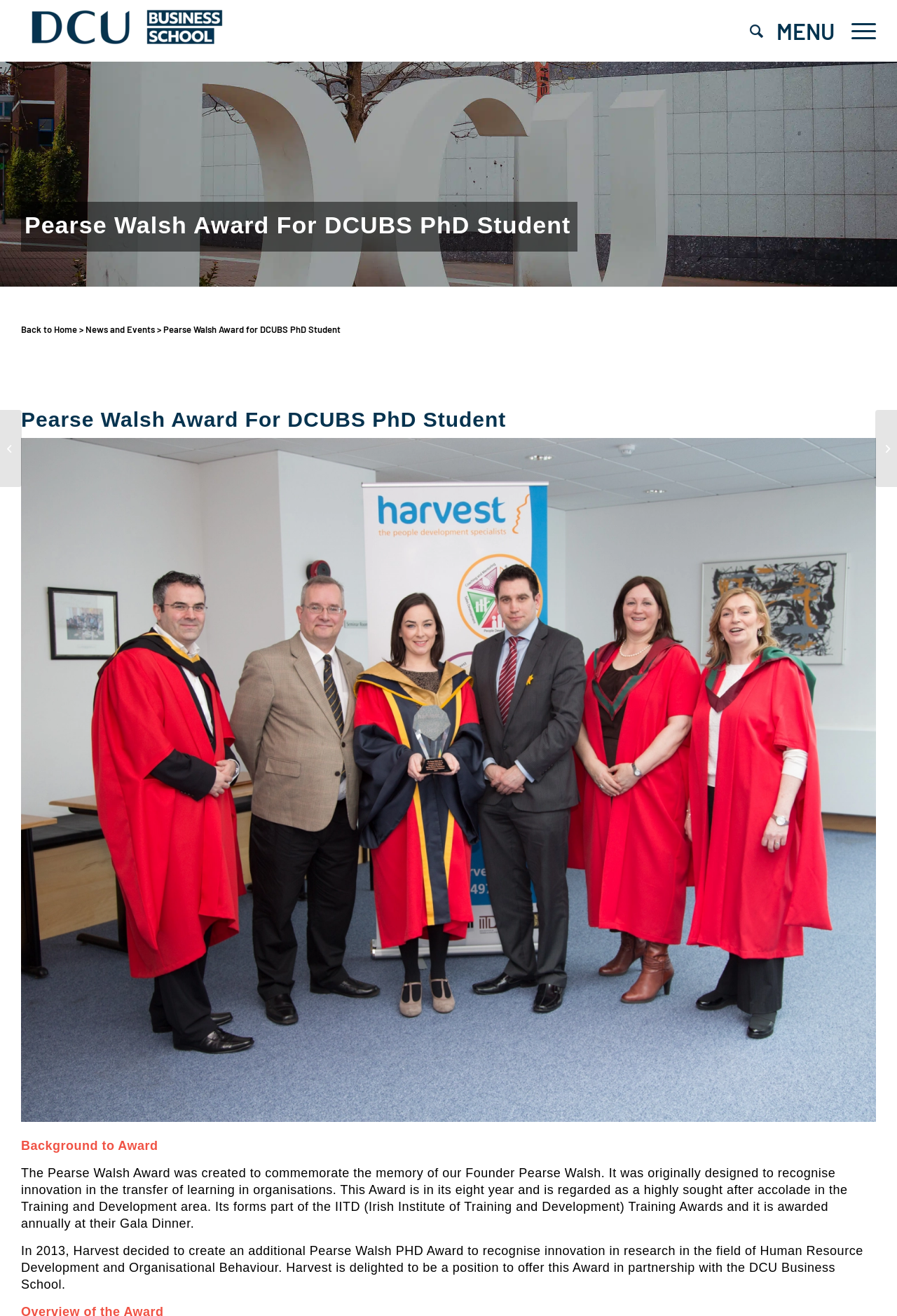Give a concise answer of one word or phrase to the question: 
What is the name of the business school?

DCU Business School